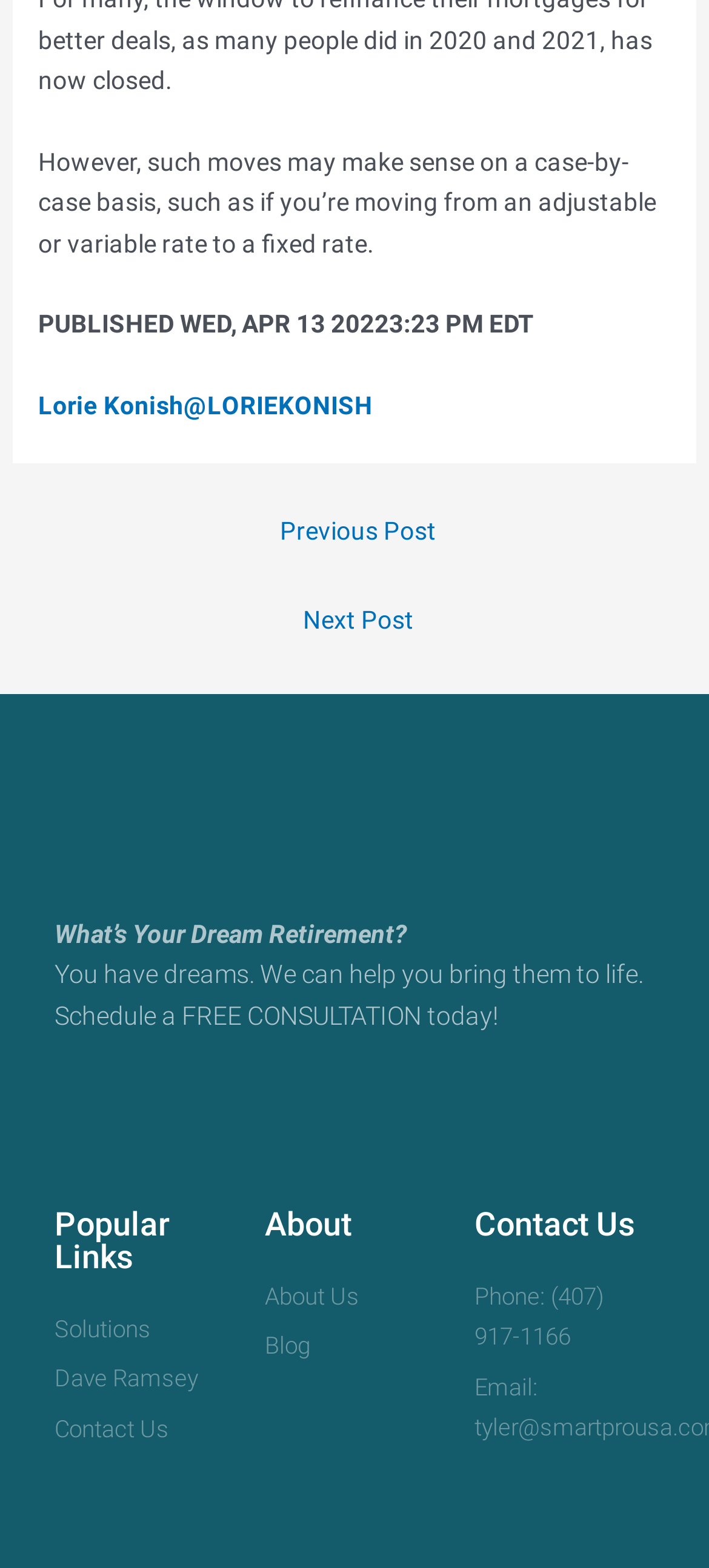What are the popular links on the webpage?
Kindly offer a comprehensive and detailed response to the question.

The popular links on the webpage can be found by looking at the link elements under the 'Popular Links' heading. The links 'Solutions', 'Dave Ramsey', and 'Contact Us' are listed under this heading, indicating that they are popular links on the webpage.